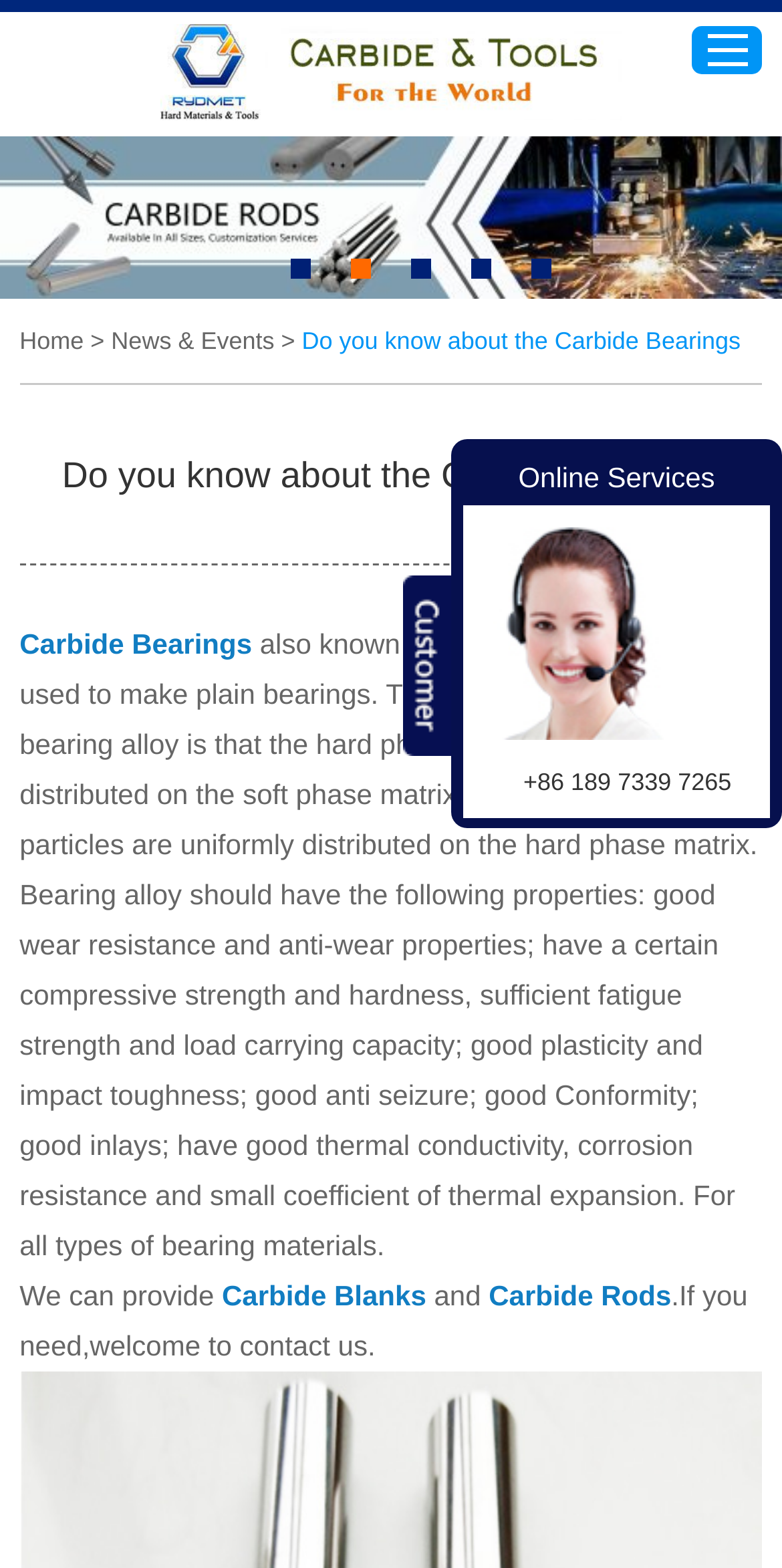Mark the bounding box of the element that matches the following description: "parent_node: +86 189 7339 7265".

[0.592, 0.322, 0.985, 0.472]